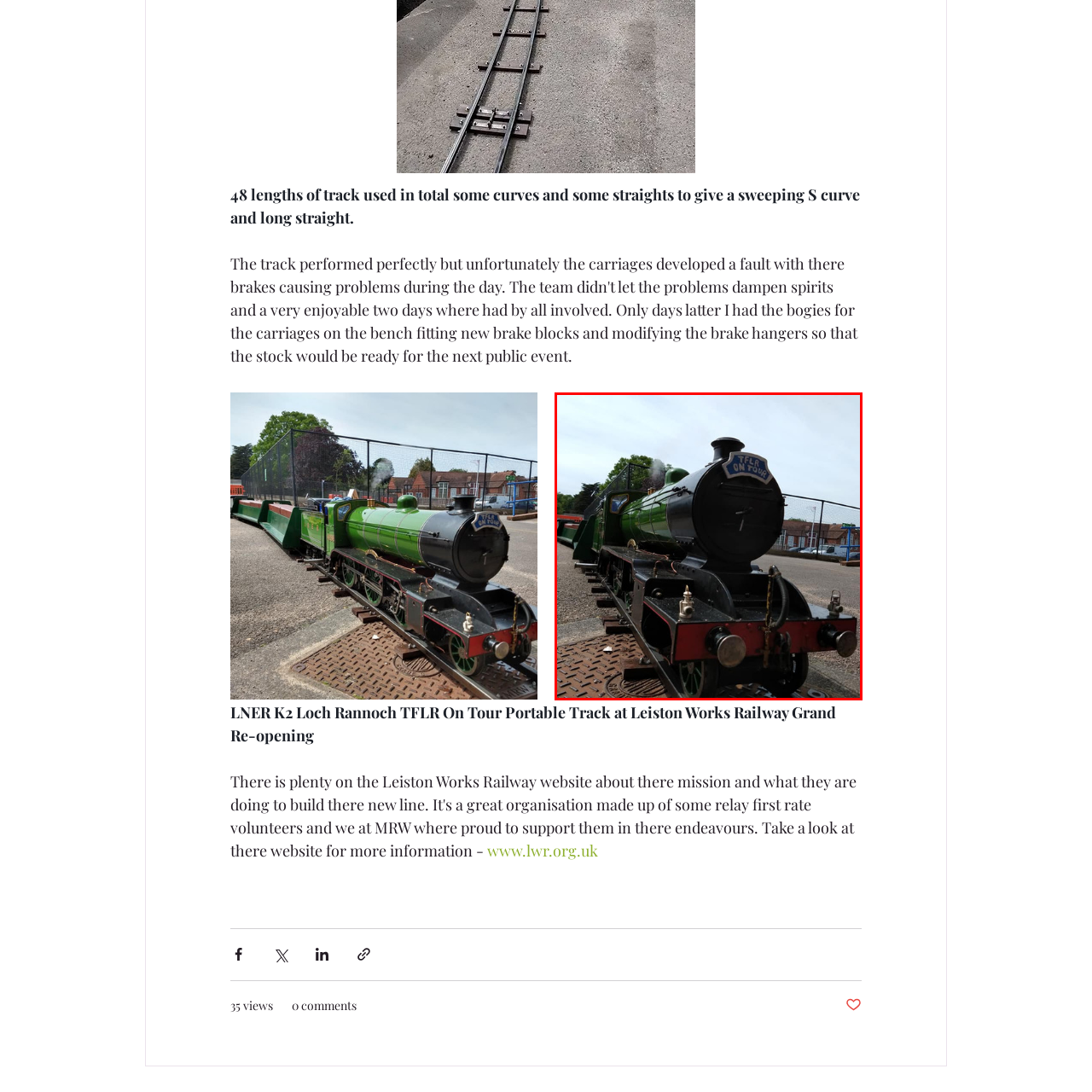Please look at the image highlighted by the red box, Where is the steam locomotive displayed?
 Provide your answer using a single word or phrase.

Outdoor area